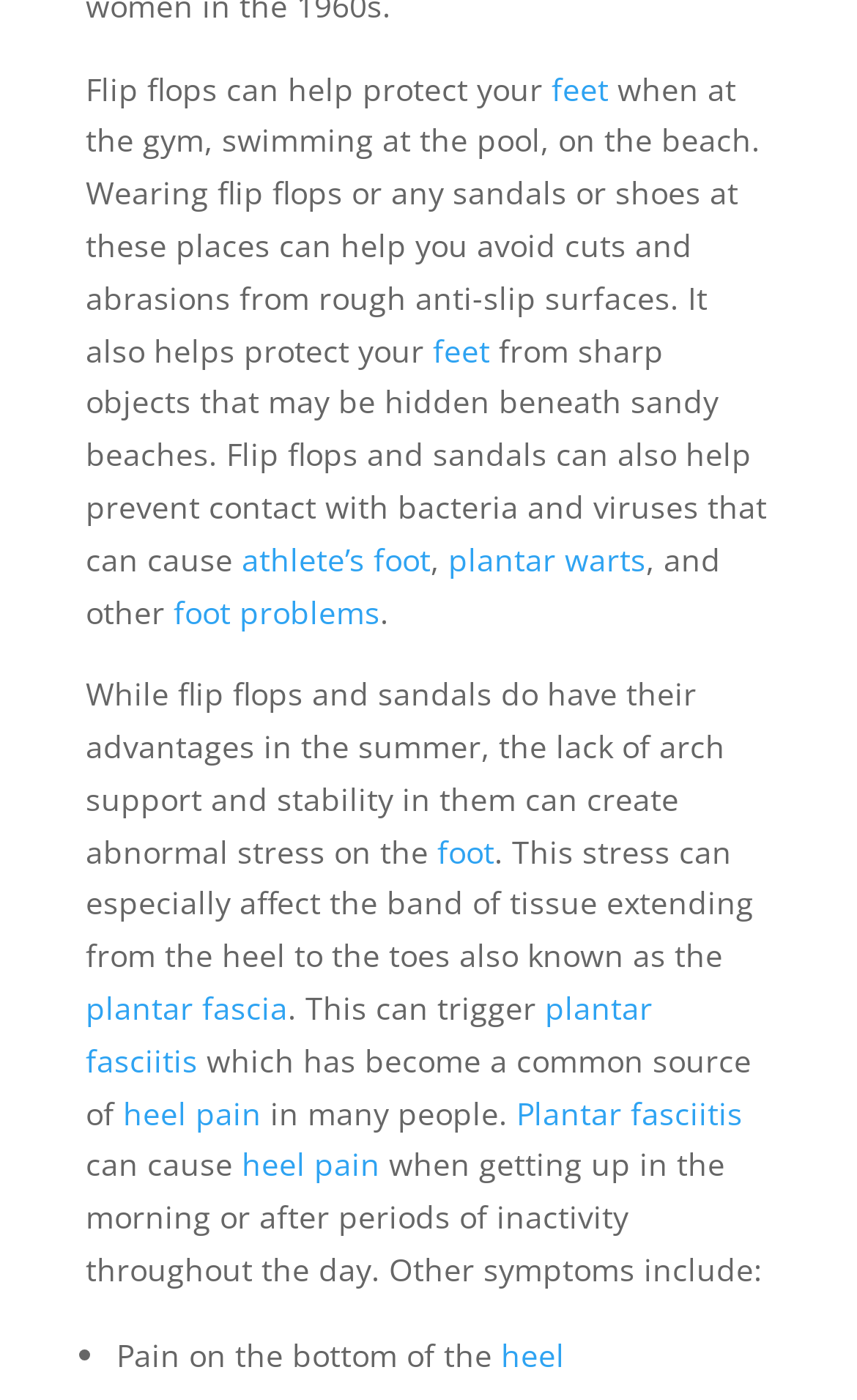Answer this question using a single word or a brief phrase:
What is a common source of heel pain?

plantar fasciitis